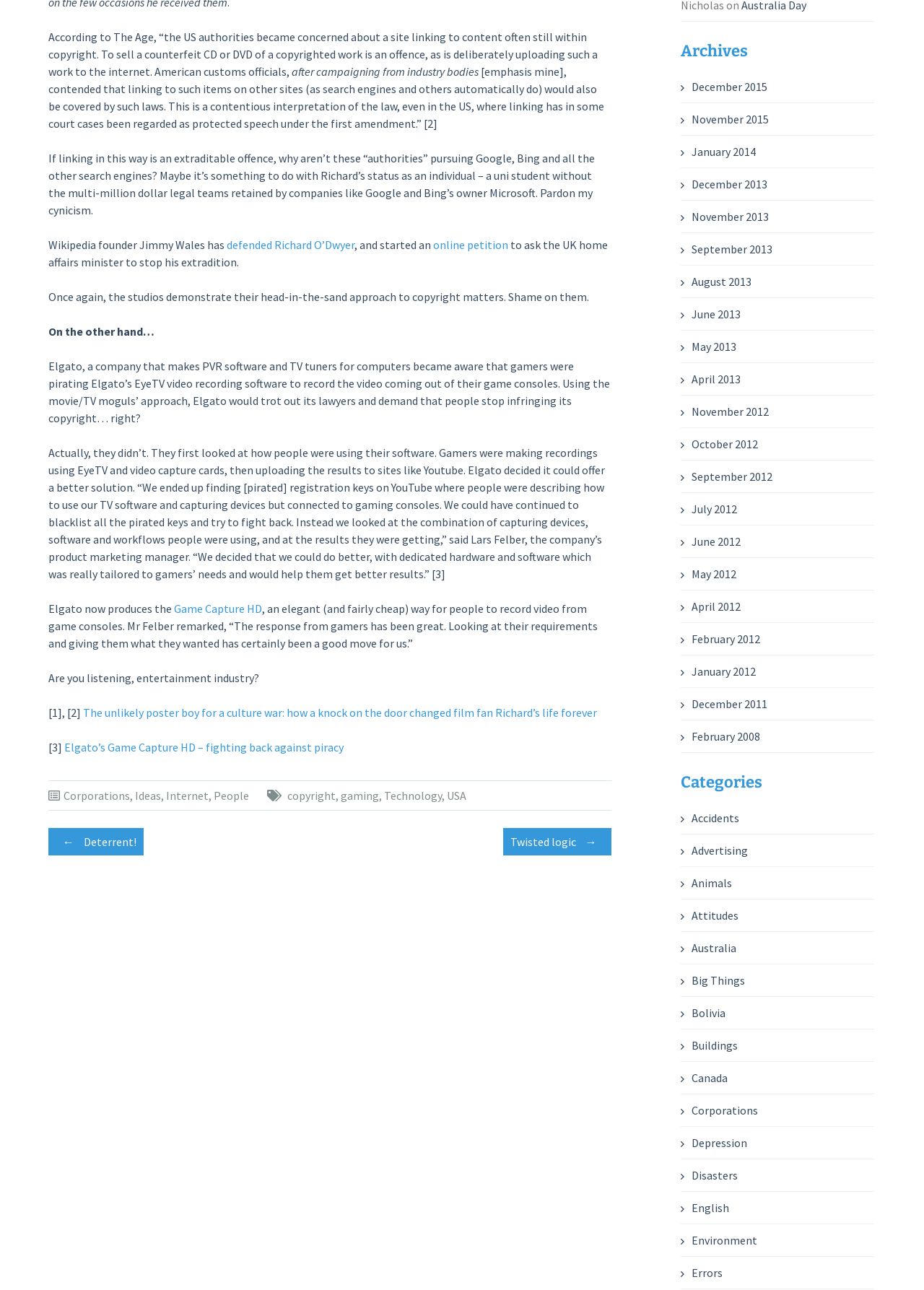Extract the bounding box coordinates for the described element: "+971 56 677 2345". The coordinates should be represented as four float numbers between 0 and 1: [left, top, right, bottom].

None